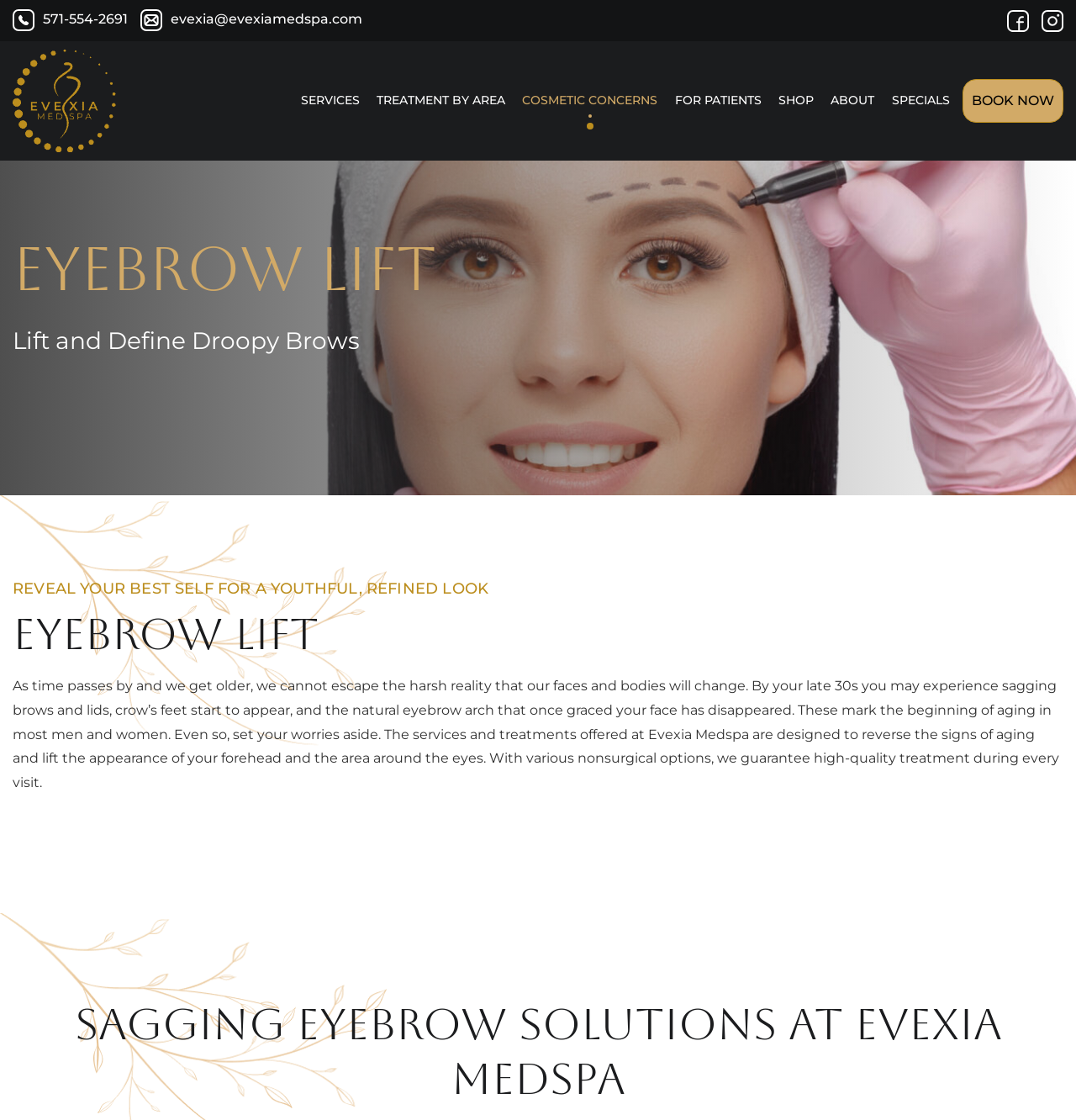Please give a concise answer to this question using a single word or phrase: 
What is the name of the brand logo?

brand-evexia